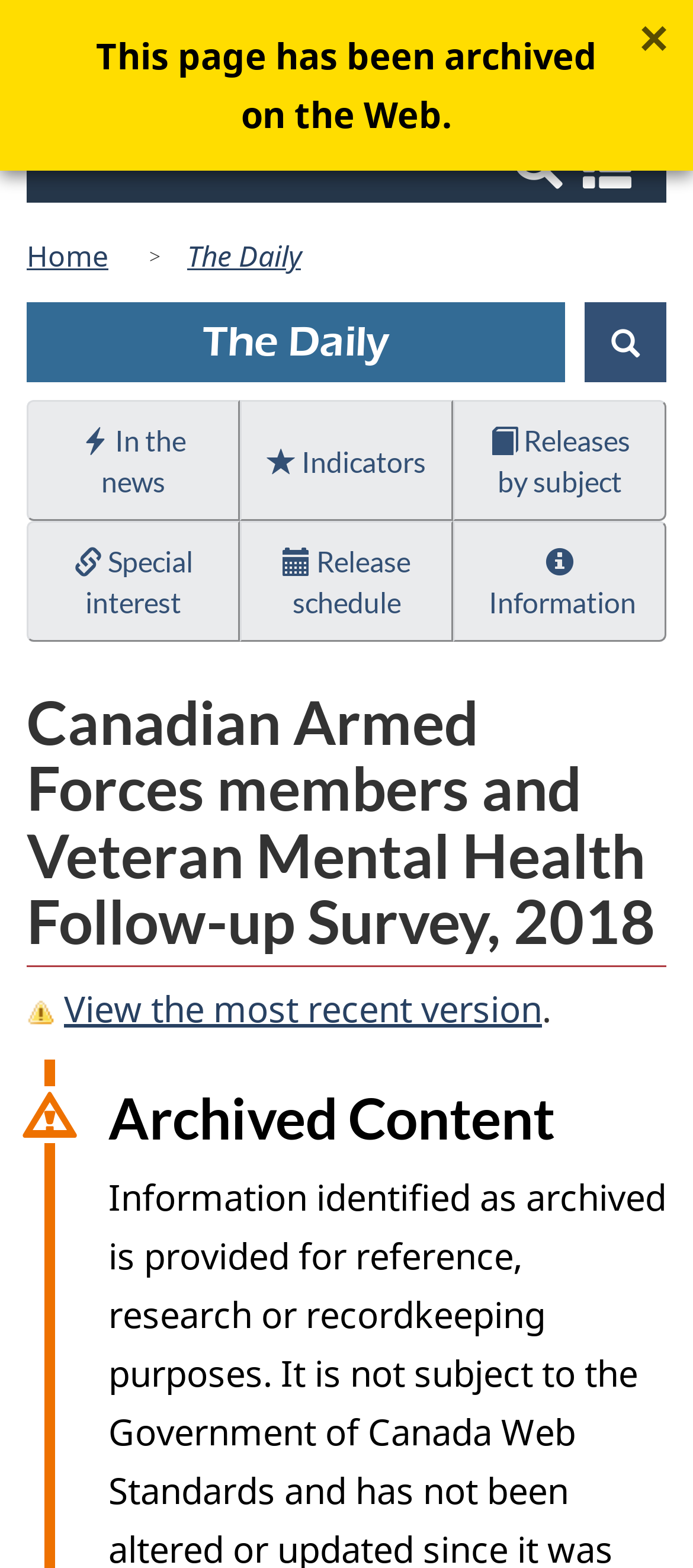What is the warning icon indicating?
Please provide a comprehensive answer to the question based on the webpage screenshot.

The warning icon is located near the heading 'Archived Content', which suggests that the content on this webpage is archived and may not be up-to-date or relevant.